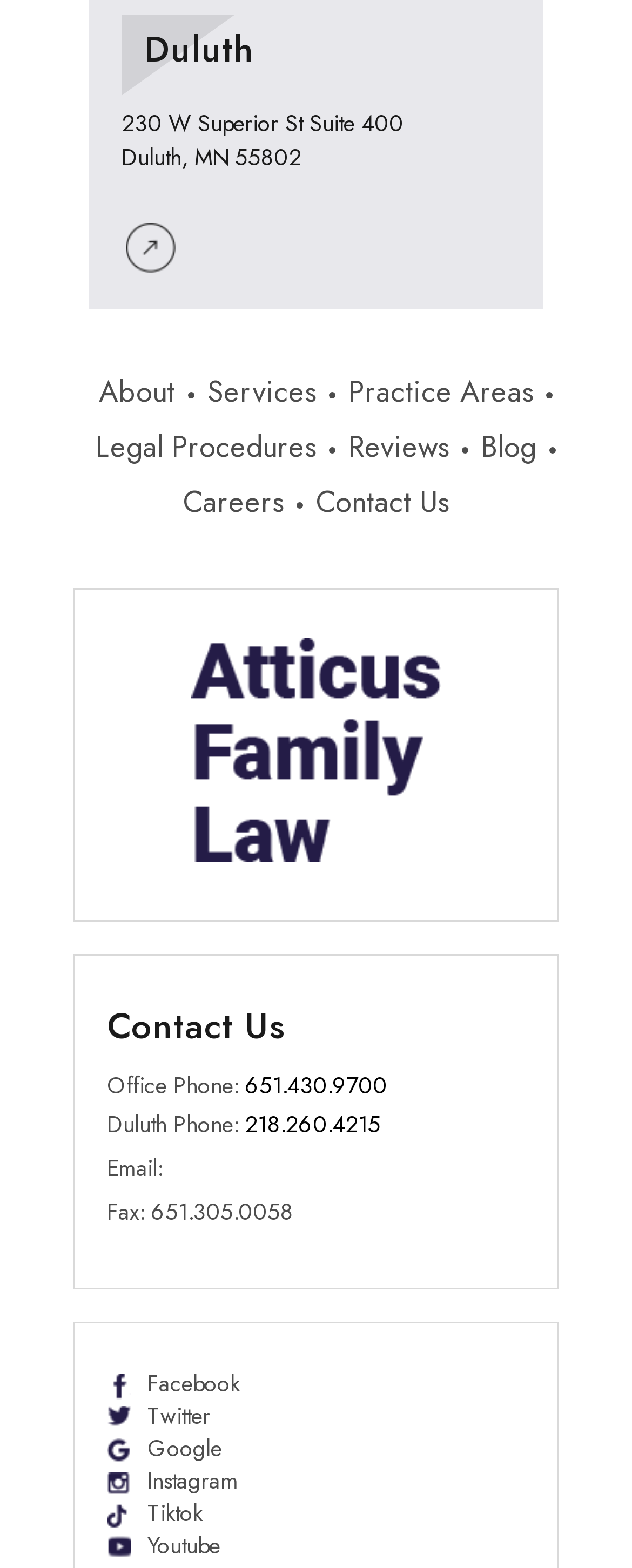Please identify the bounding box coordinates of the area that needs to be clicked to follow this instruction: "Click on Home".

None